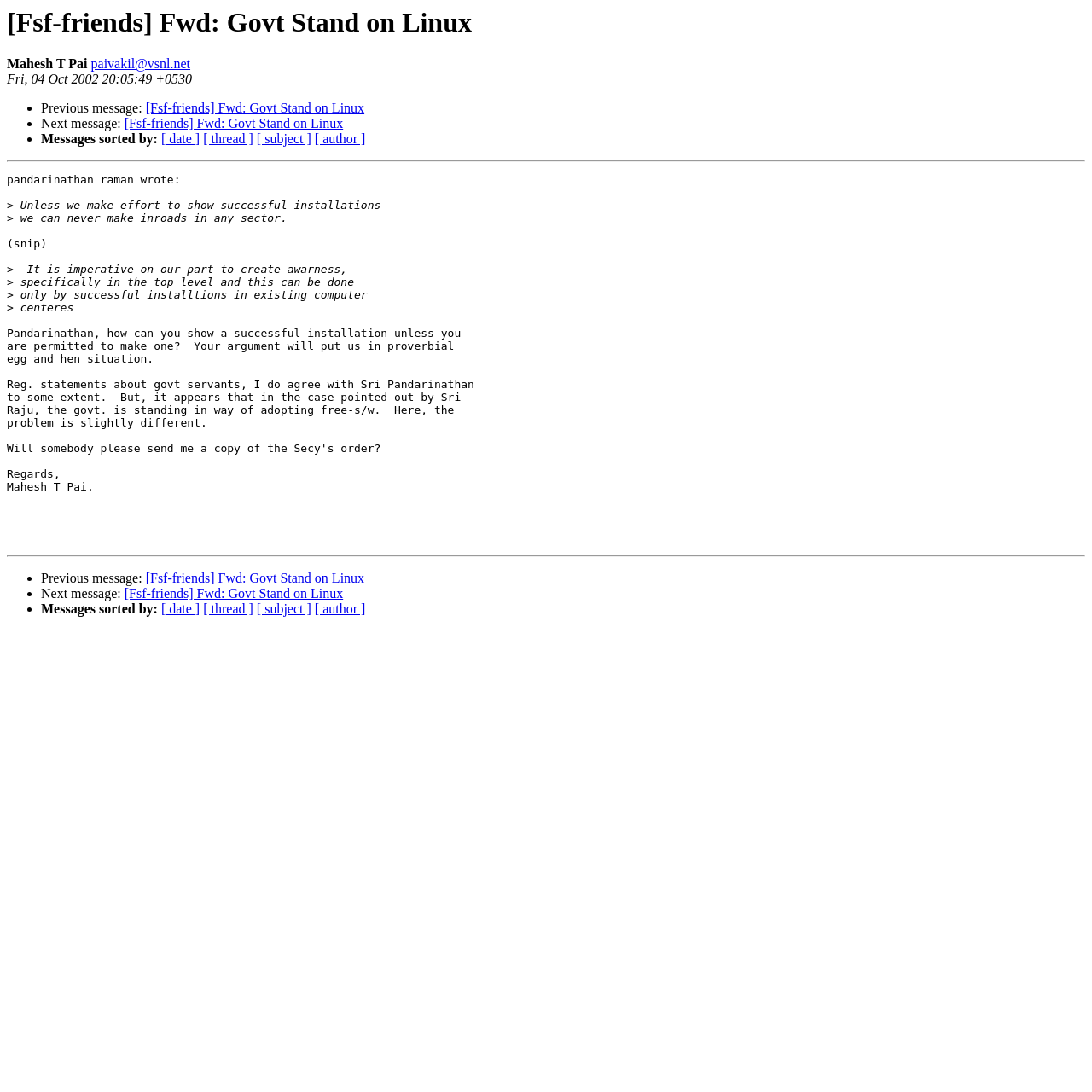Kindly determine the bounding box coordinates for the clickable area to achieve the given instruction: "Sort messages by thread".

[0.186, 0.121, 0.232, 0.134]